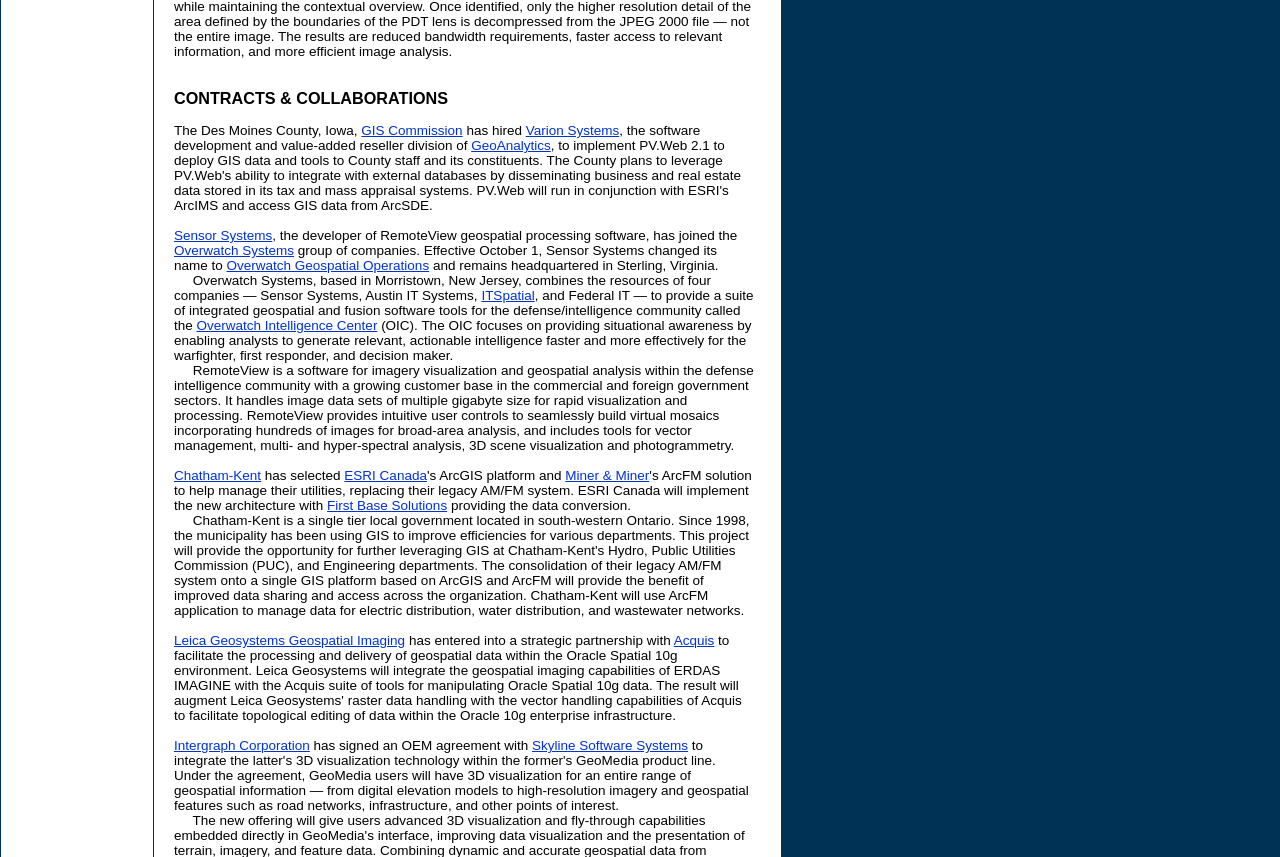Provide the bounding box coordinates of the HTML element this sentence describes: "Leica Geosystems Geospatial Imaging". The bounding box coordinates consist of four float numbers between 0 and 1, i.e., [left, top, right, bottom].

[0.136, 0.739, 0.317, 0.756]